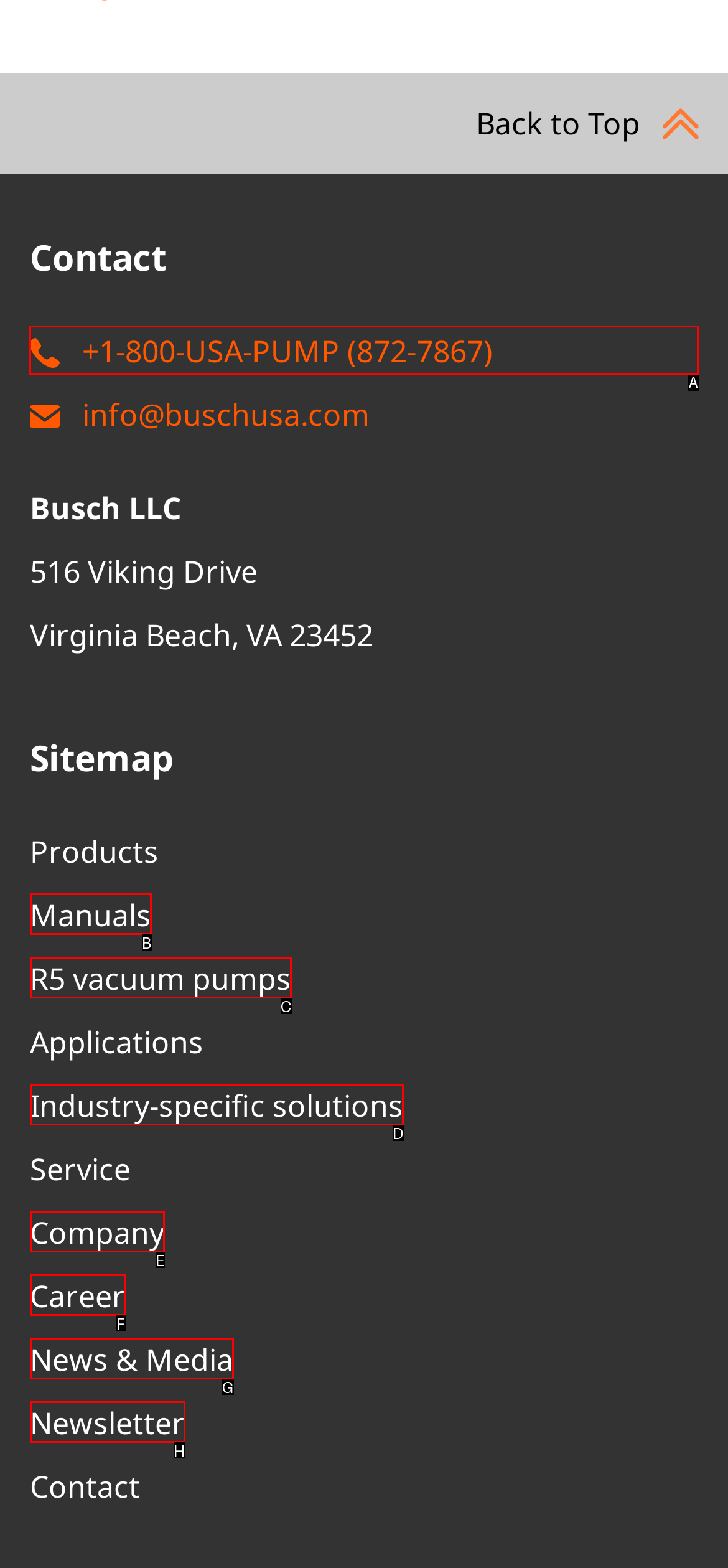Identify the HTML element you need to click to achieve the task: Contact via phone. Respond with the corresponding letter of the option.

A